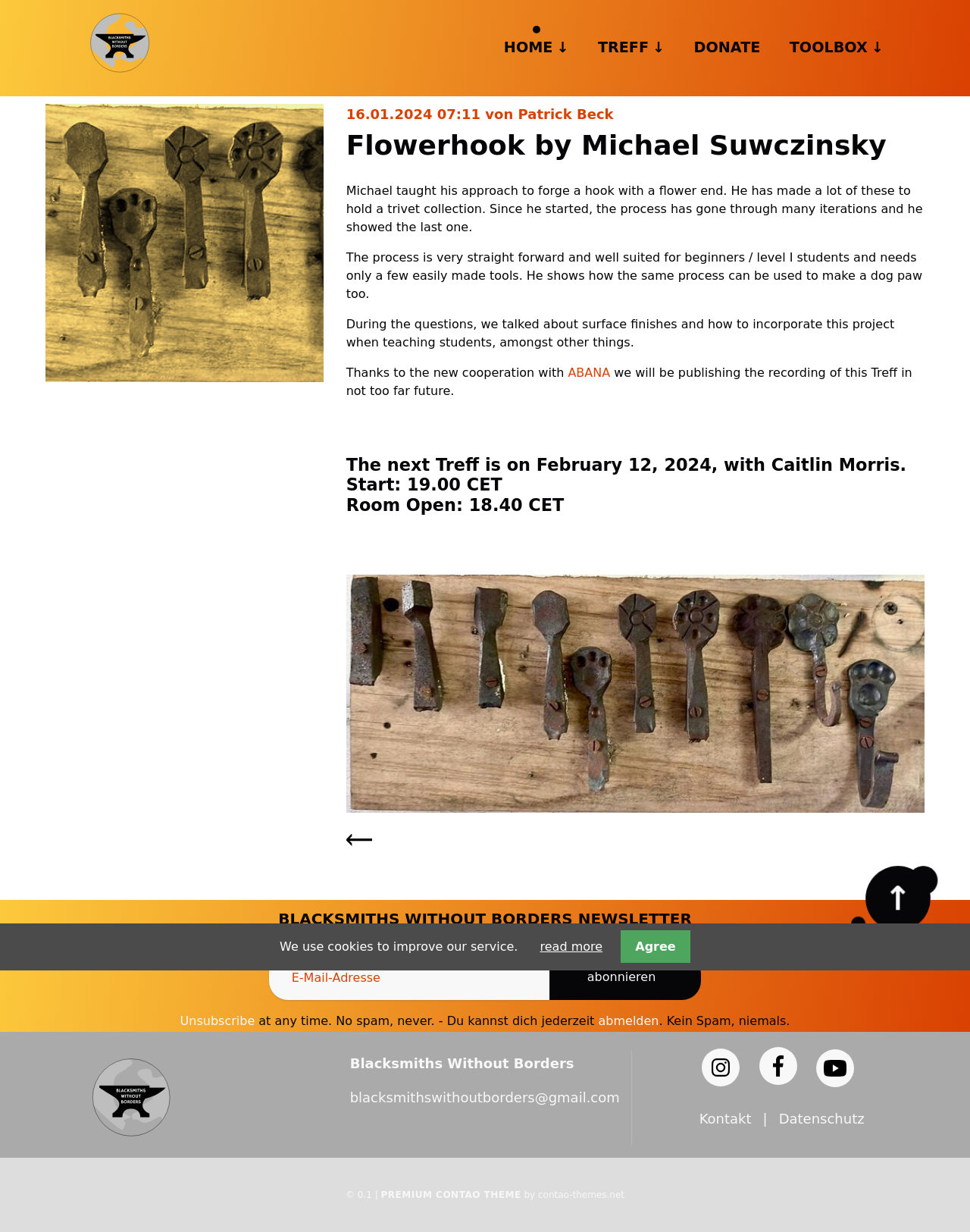Based on the image, please elaborate on the answer to the following question:
What is the name of the blacksmith who taught a hook-making approach?

The webpage mentions 'Flowerhook by Michael Suwczinsky' in the main heading, indicating that Michael Suwczinsky is the blacksmith who taught a hook-making approach.